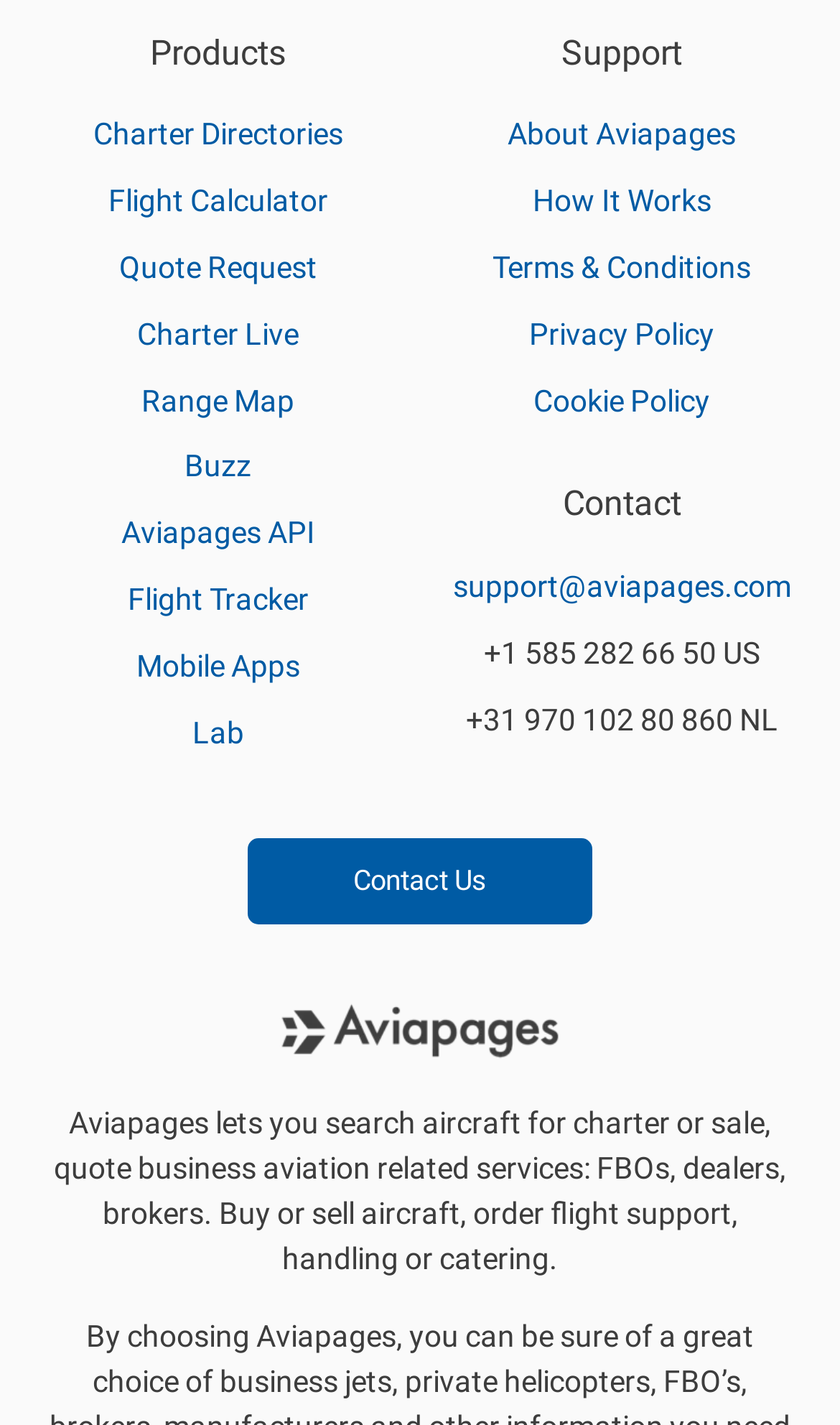What is the email address provided for support?
Provide a concise answer using a single word or phrase based on the image.

support@aviapages.com